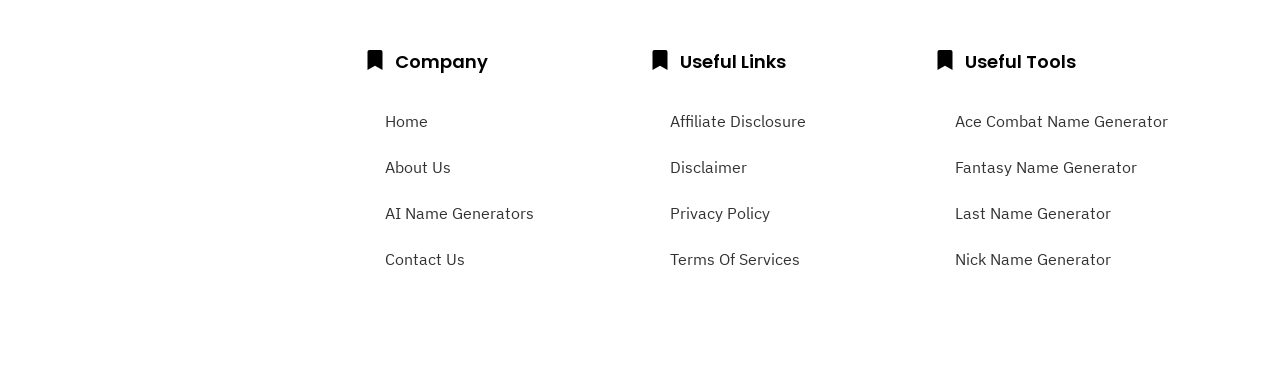What is the position of 'About Us' relative to 'Home'?
Based on the visual details in the image, please answer the question thoroughly.

By comparing the y1 and y2 coordinates of the bounding boxes of 'About Us' and 'Home', I determined that 'About Us' is below 'Home' vertically.